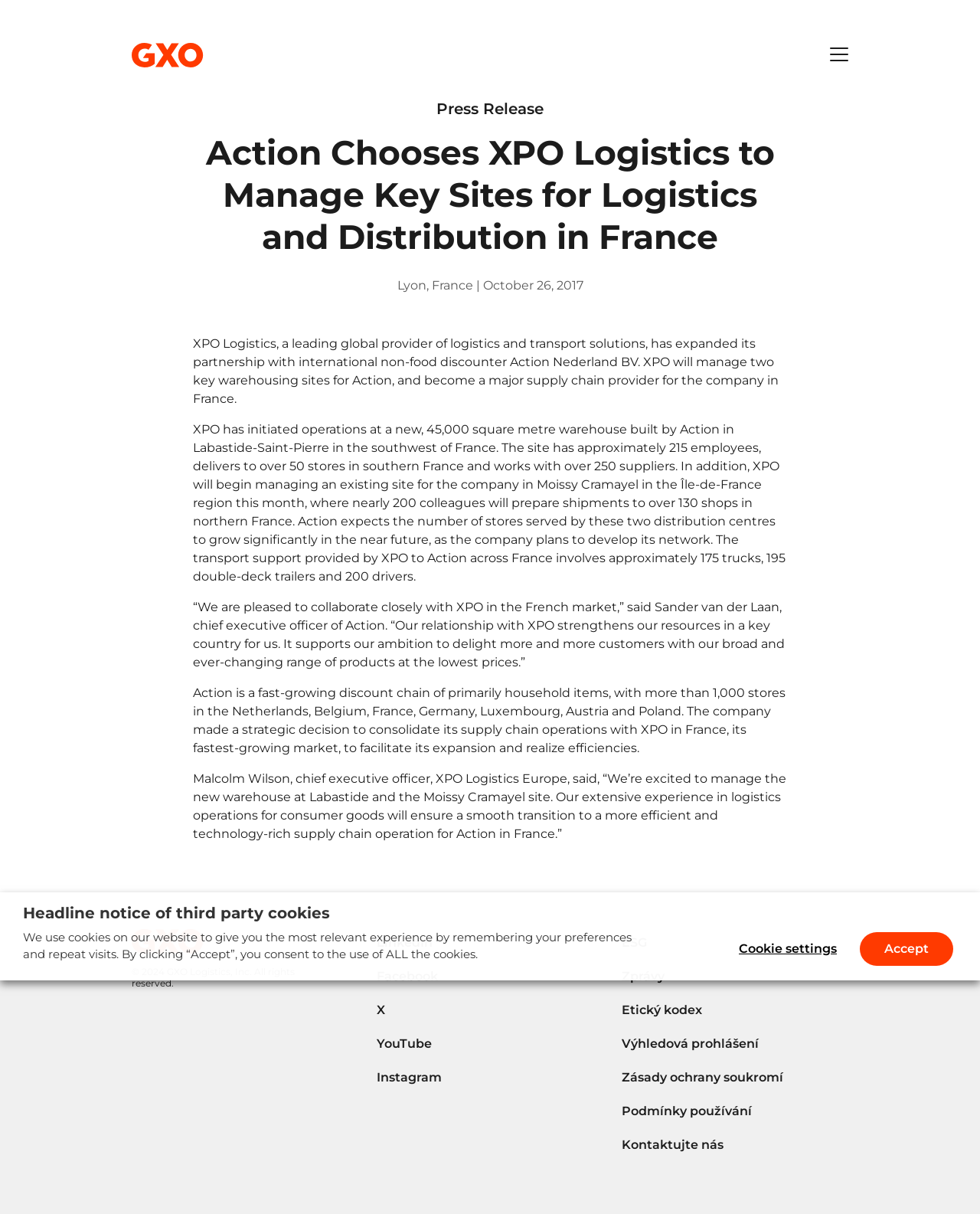Determine the bounding box coordinates of the region that needs to be clicked to achieve the task: "Visit LinkedIn page".

[0.384, 0.765, 0.616, 0.788]